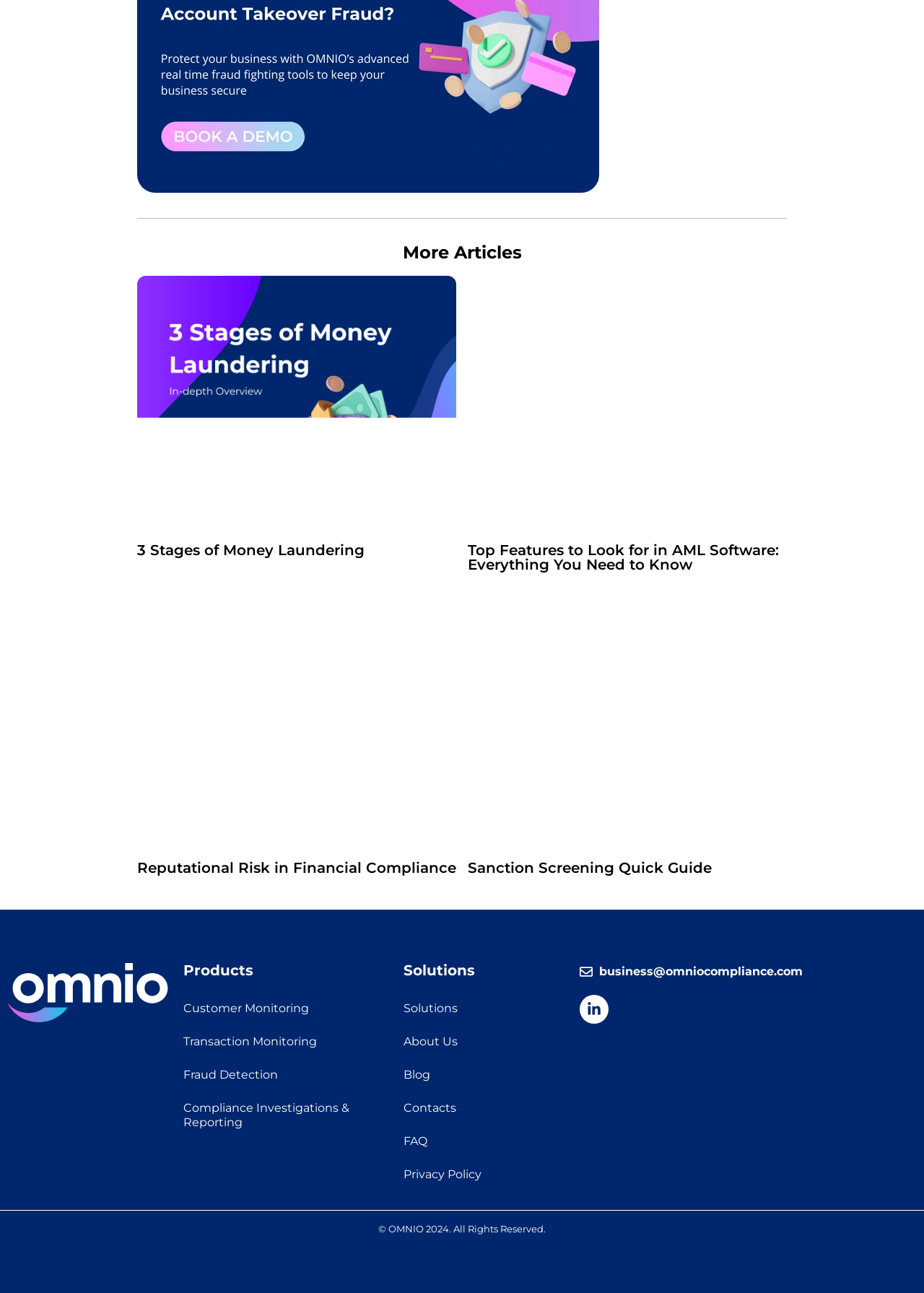Provide a short answer using a single word or phrase for the following question: 
What type of products are offered?

Monitoring and detection